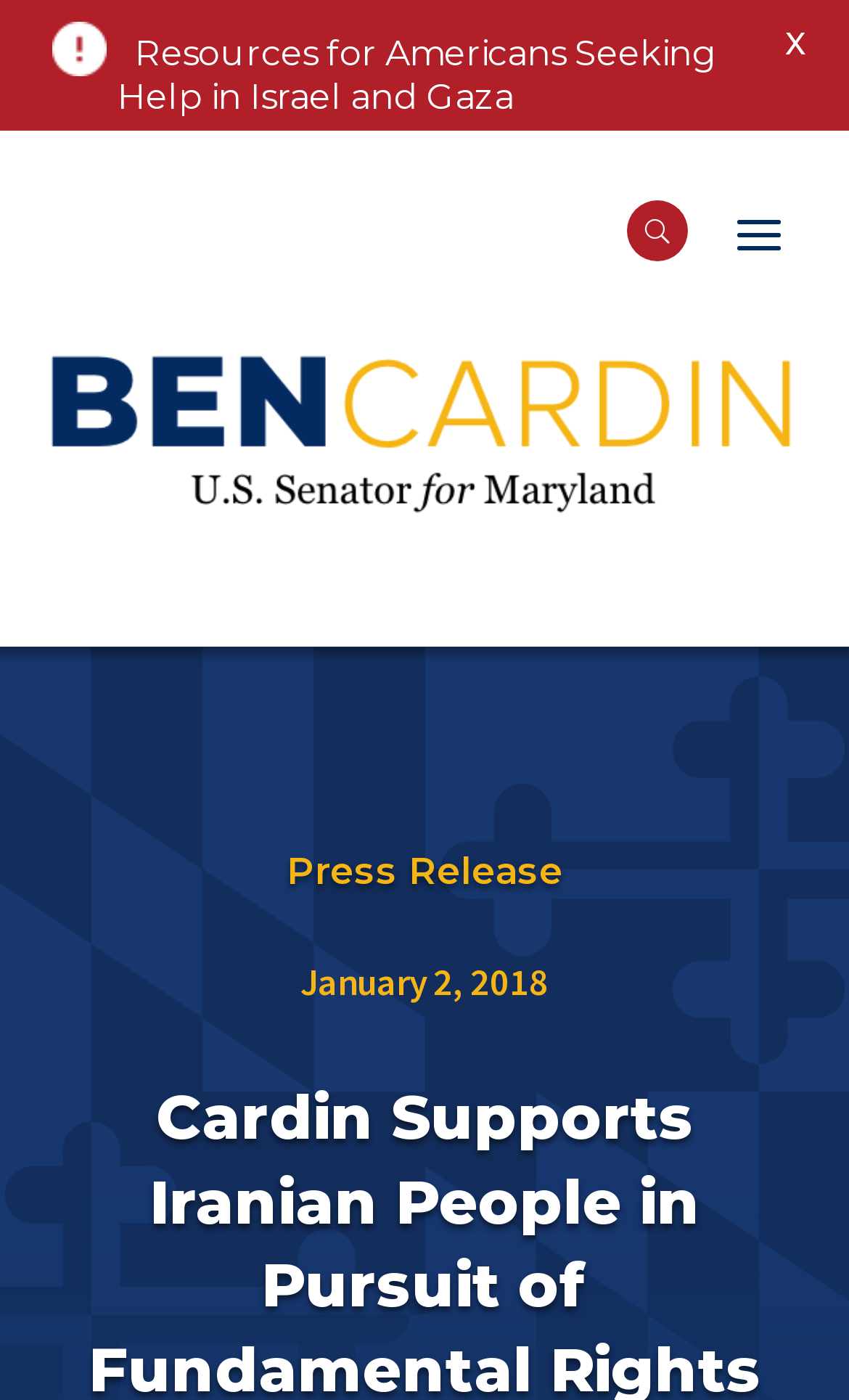How many images are on the webpage?
Ensure your answer is thorough and detailed.

I counted the number of image elements on the webpage and found only one image element, which is located above the 'Press Release' text.